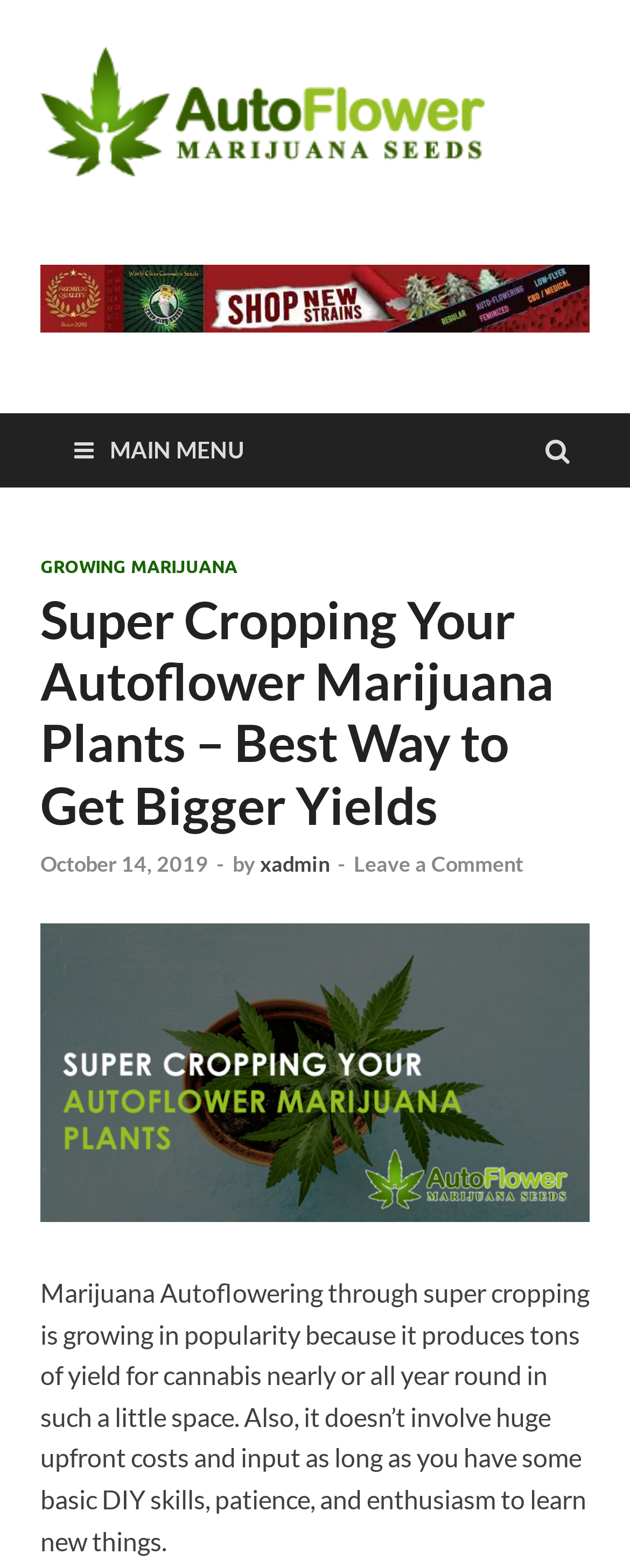Using the element description provided, determine the bounding box coordinates in the format (top-left x, top-left y, bottom-right x, bottom-right y). Ensure that all values are floating point numbers between 0 and 1. Element description: Main Menu

[0.077, 0.264, 0.428, 0.311]